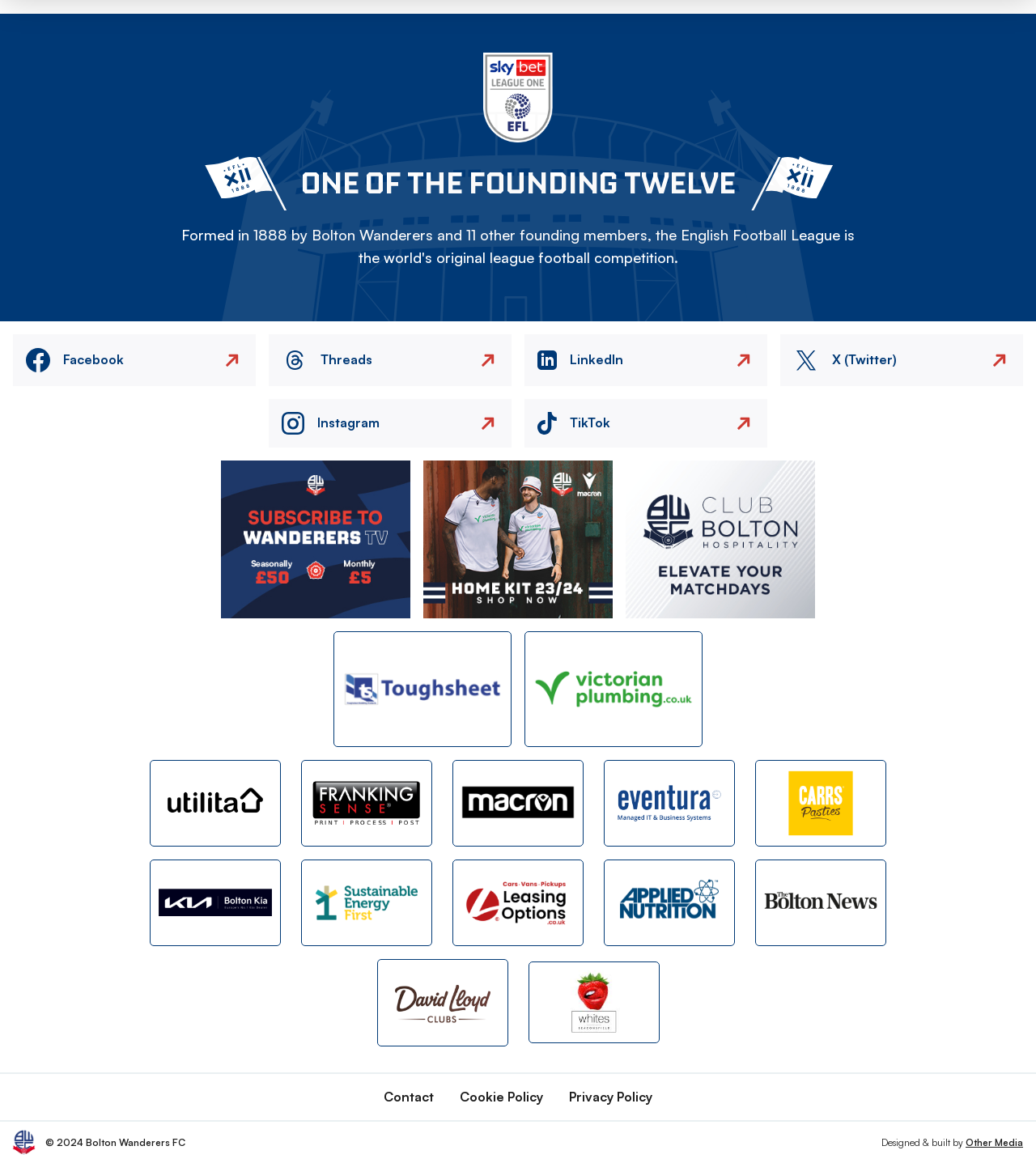Provide a brief response to the question below using a single word or phrase: 
How many social media links are present?

5